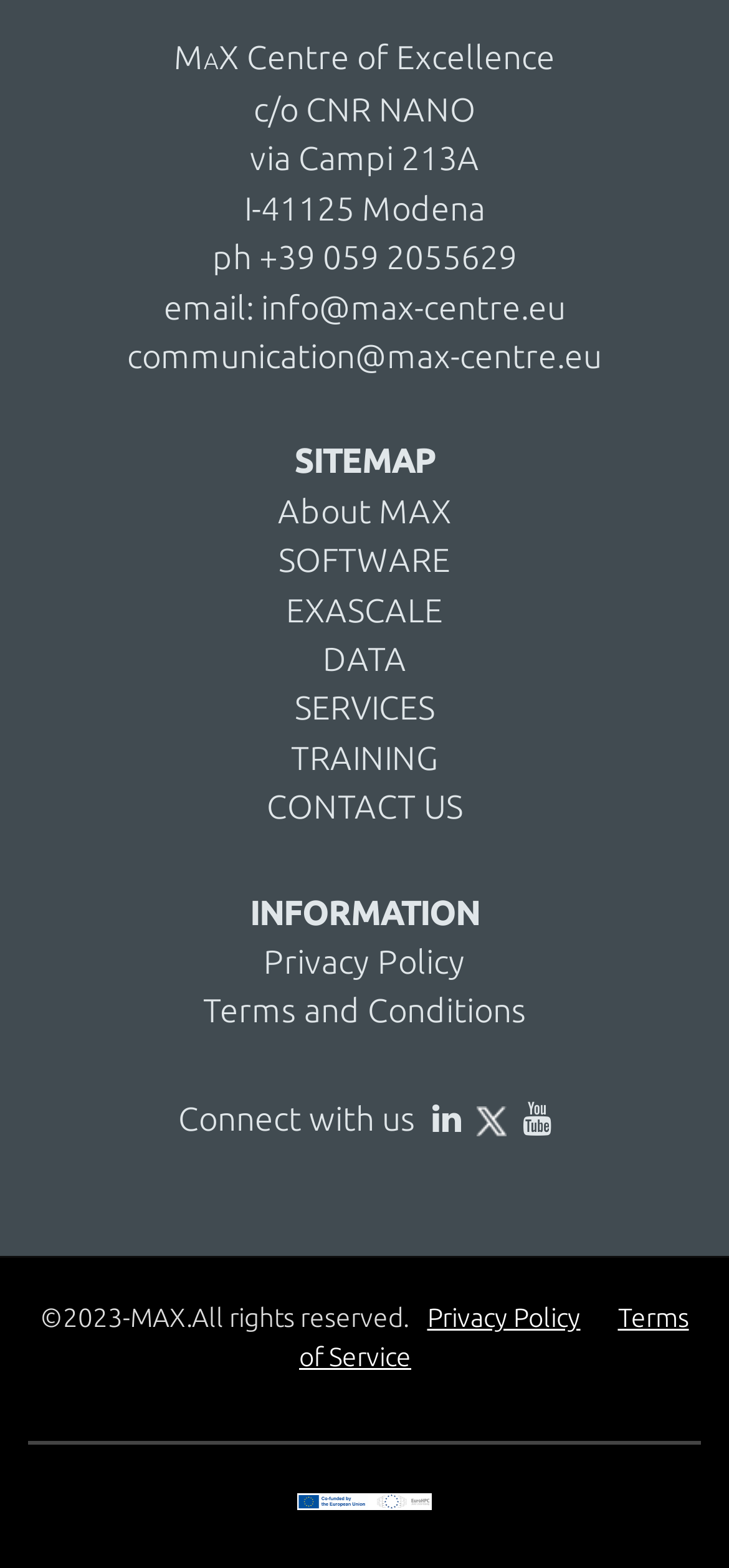Please locate the bounding box coordinates of the element's region that needs to be clicked to follow the instruction: "contact us". The bounding box coordinates should be provided as four float numbers between 0 and 1, i.e., [left, top, right, bottom].

[0.365, 0.503, 0.635, 0.526]